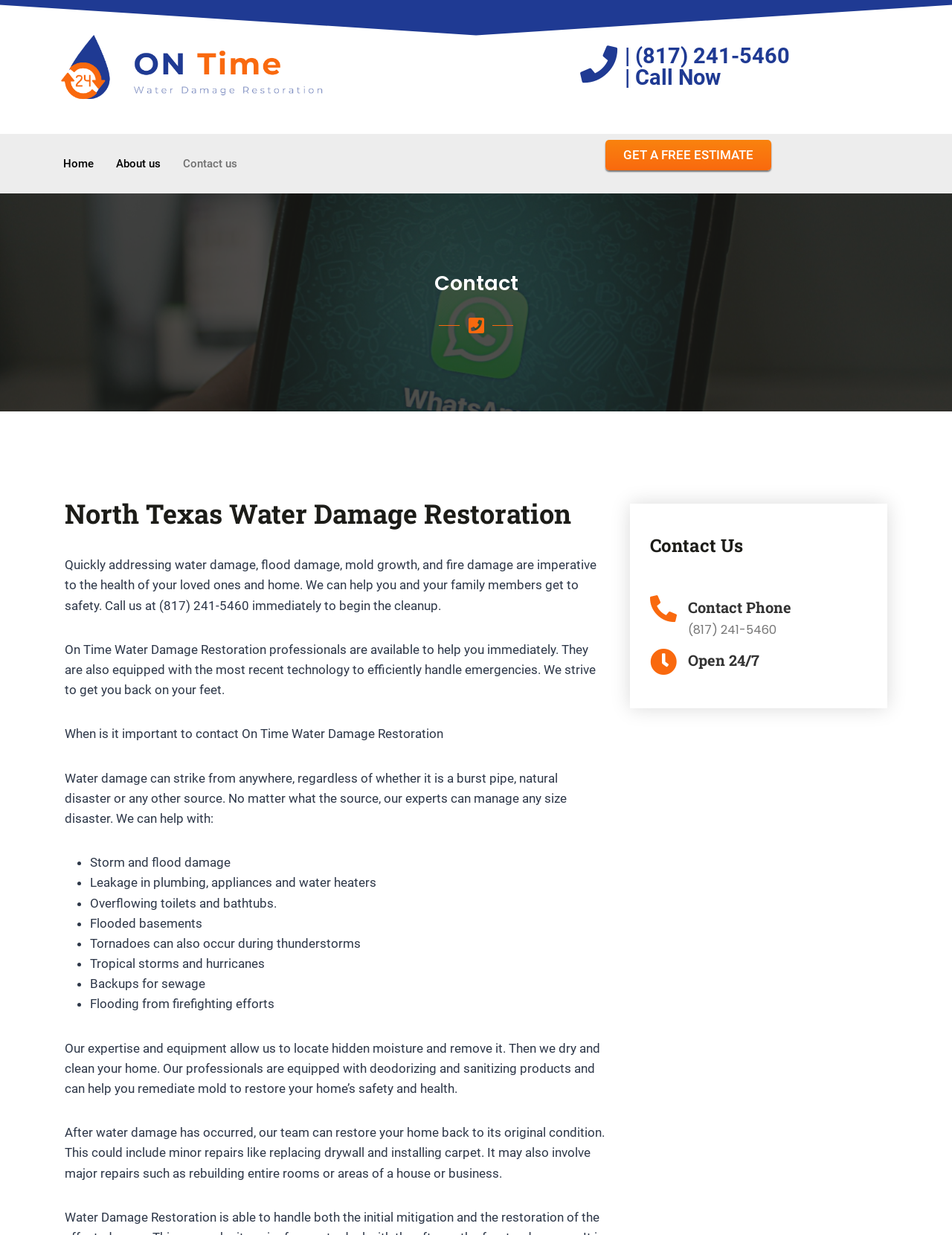Elaborate on the webpage's design and content in a detailed caption.

The webpage is about On Time Water Damage Restoration, a company that provides water damage restoration services. At the top of the page, there is a heading with the company's phone number, "(817) 241-5460 | Call Now". Below this, there is a navigation menu with links to "Home", "About us", and "Contact us".

The main content of the page is divided into sections. The first section has a heading "Contact" and provides an overview of the company's services, stating that they can help with water damage, flood damage, mold growth, and fire damage. There are two paragraphs of text that describe the importance of quickly addressing these issues and the company's expertise in handling emergencies.

The next section has a heading "North Texas Water Damage Restoration" and lists various scenarios where water damage can occur, including storm and flood damage, leakage in plumbing, overflowing toilets and bathtubs, and more. Each item in the list is marked with a bullet point.

Following this, there are two more sections that describe the company's services in more detail. The first section explains how the company can locate hidden moisture, remove it, and then dry and clean the home. The second section describes the company's restoration services, which can range from minor repairs to major repairs like rebuilding entire rooms.

At the bottom of the page, there is a section with a heading "Contact Us" that provides the company's contact information, including a phone number "(817) 241-5460" and a note that they are open 24/7.